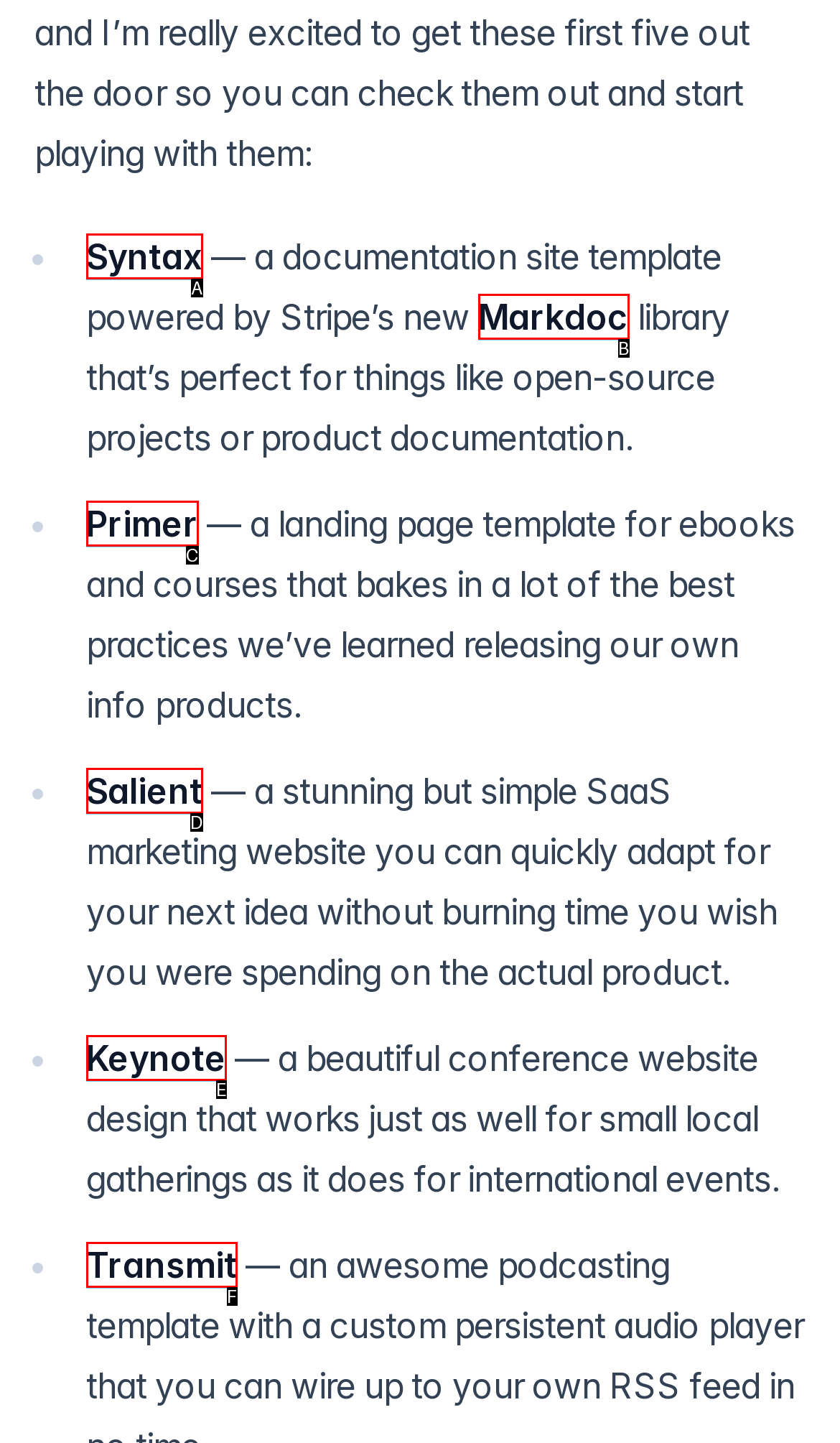Select the letter that corresponds to the UI element described as: Salient
Answer by providing the letter from the given choices.

D